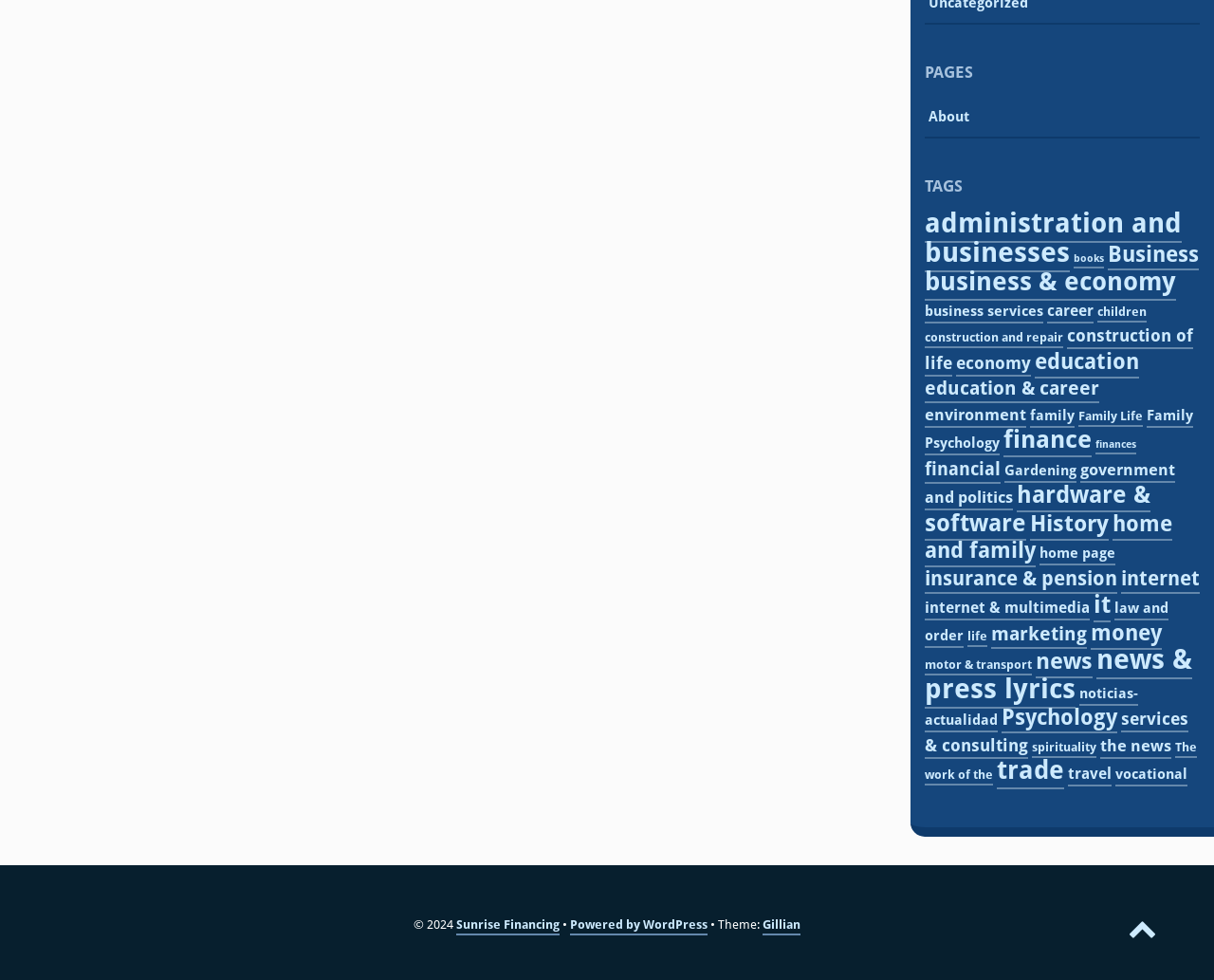What is the copyright year of the website?
Look at the image and respond with a single word or a short phrase.

2024